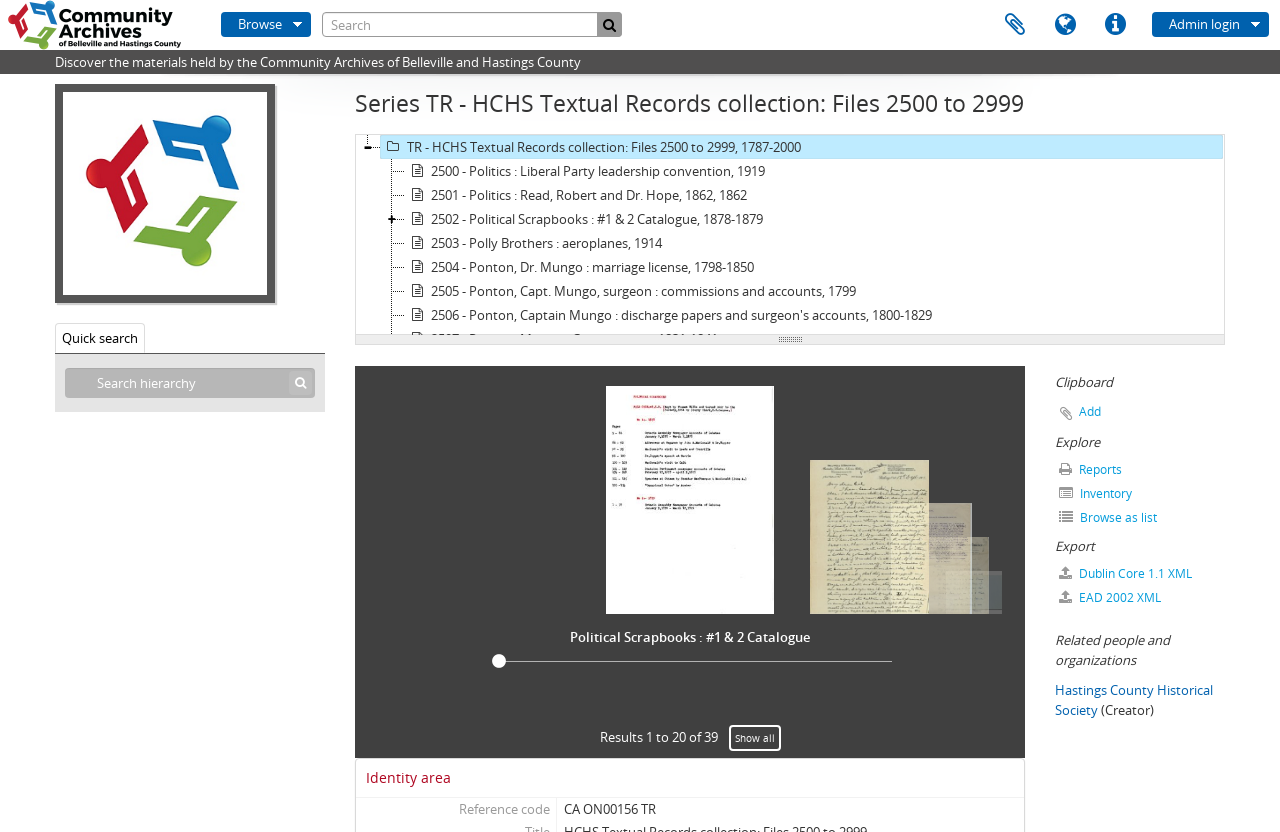Please locate the bounding box coordinates of the element that should be clicked to complete the given instruction: "Expand 2502 - Political Scrapbooks : #1 & 2 Catalogue".

[0.297, 0.249, 0.956, 0.278]